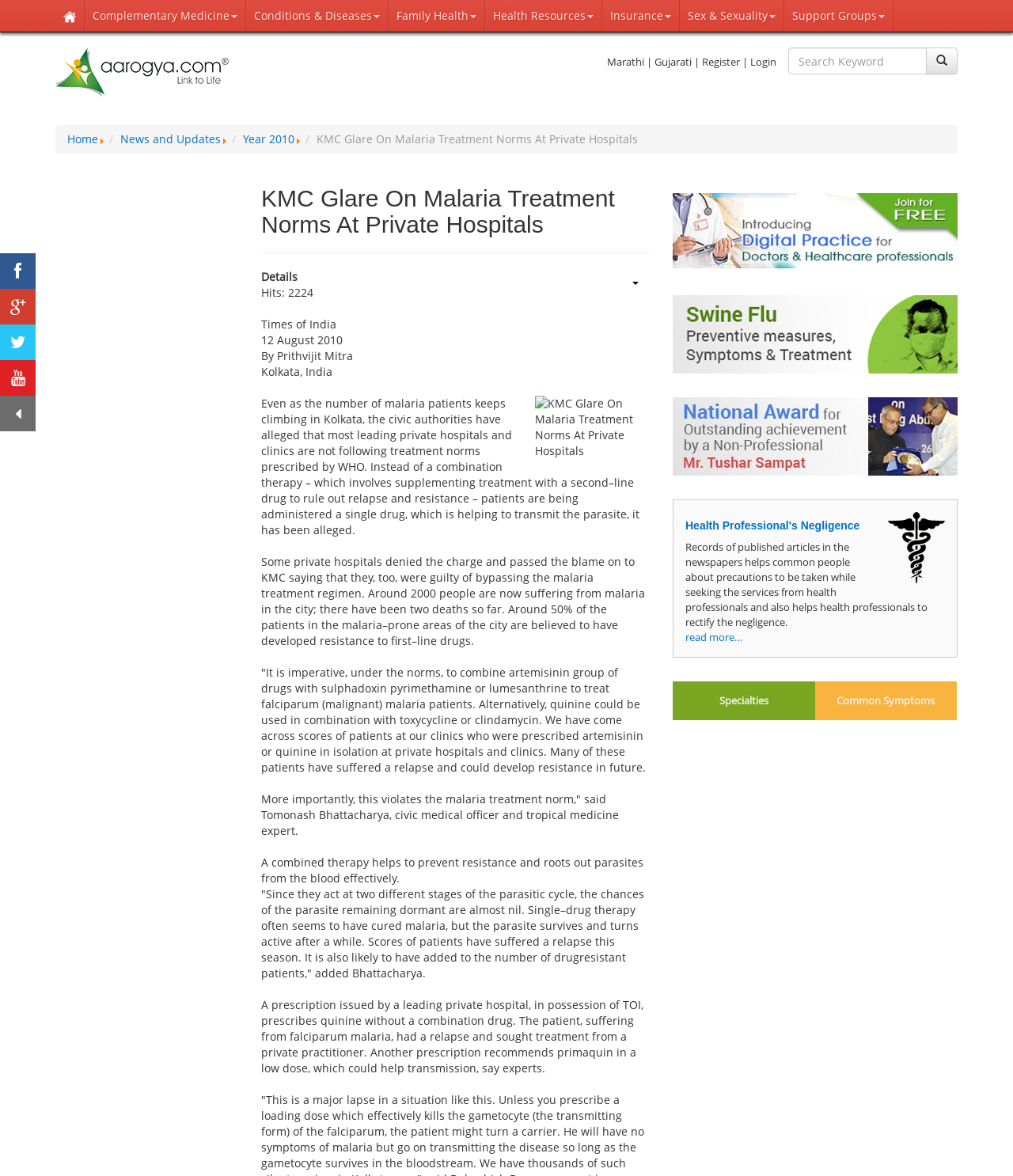Identify the bounding box for the given UI element using the description provided. Coordinates should be in the format (top-left x, top-left y, bottom-right x, bottom-right y) and must be between 0 and 1. Here is the description: Home

[0.066, 0.112, 0.097, 0.124]